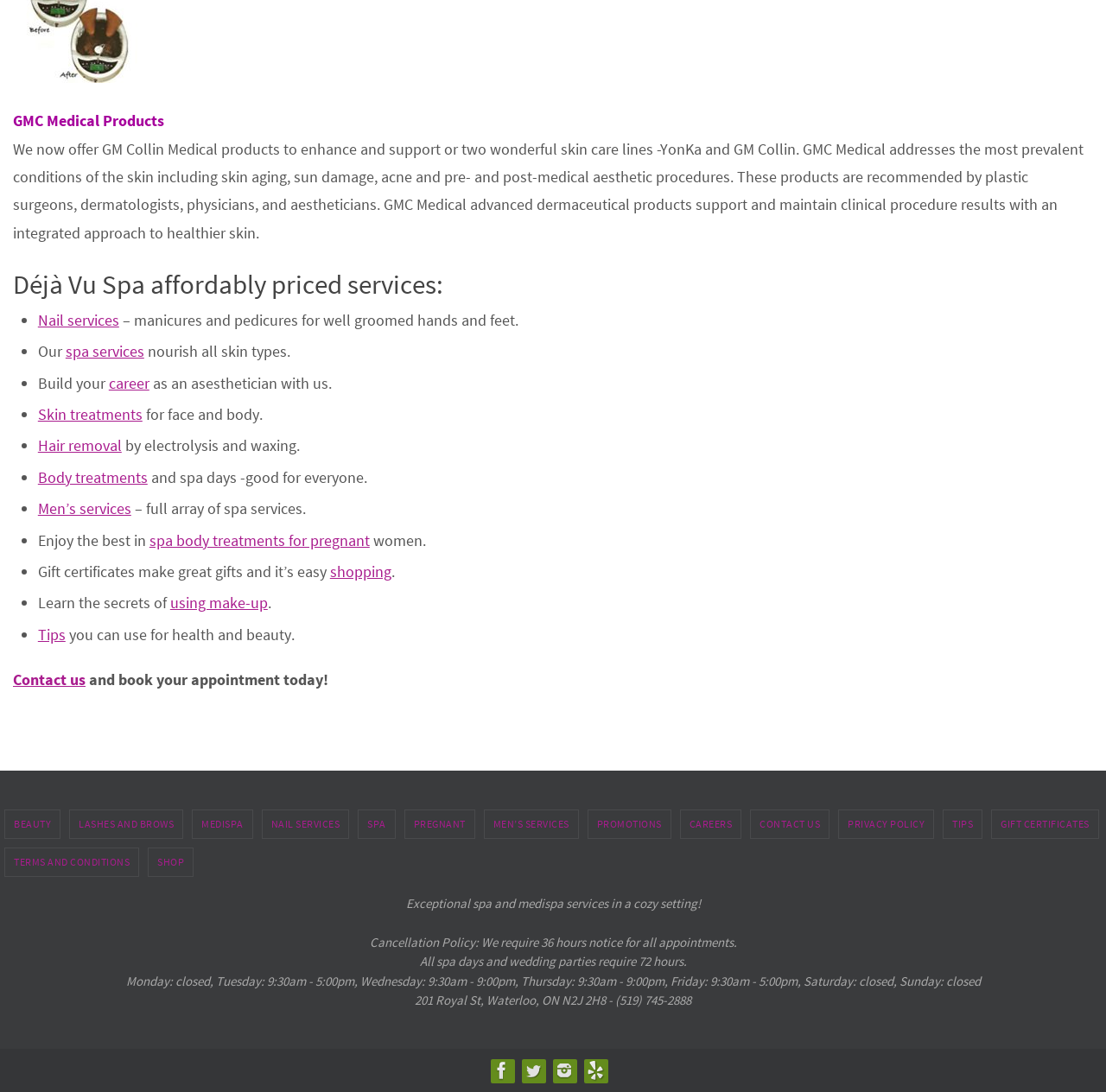Answer succinctly with a single word or phrase:
What is the name of the medical products offered?

GMC Medical